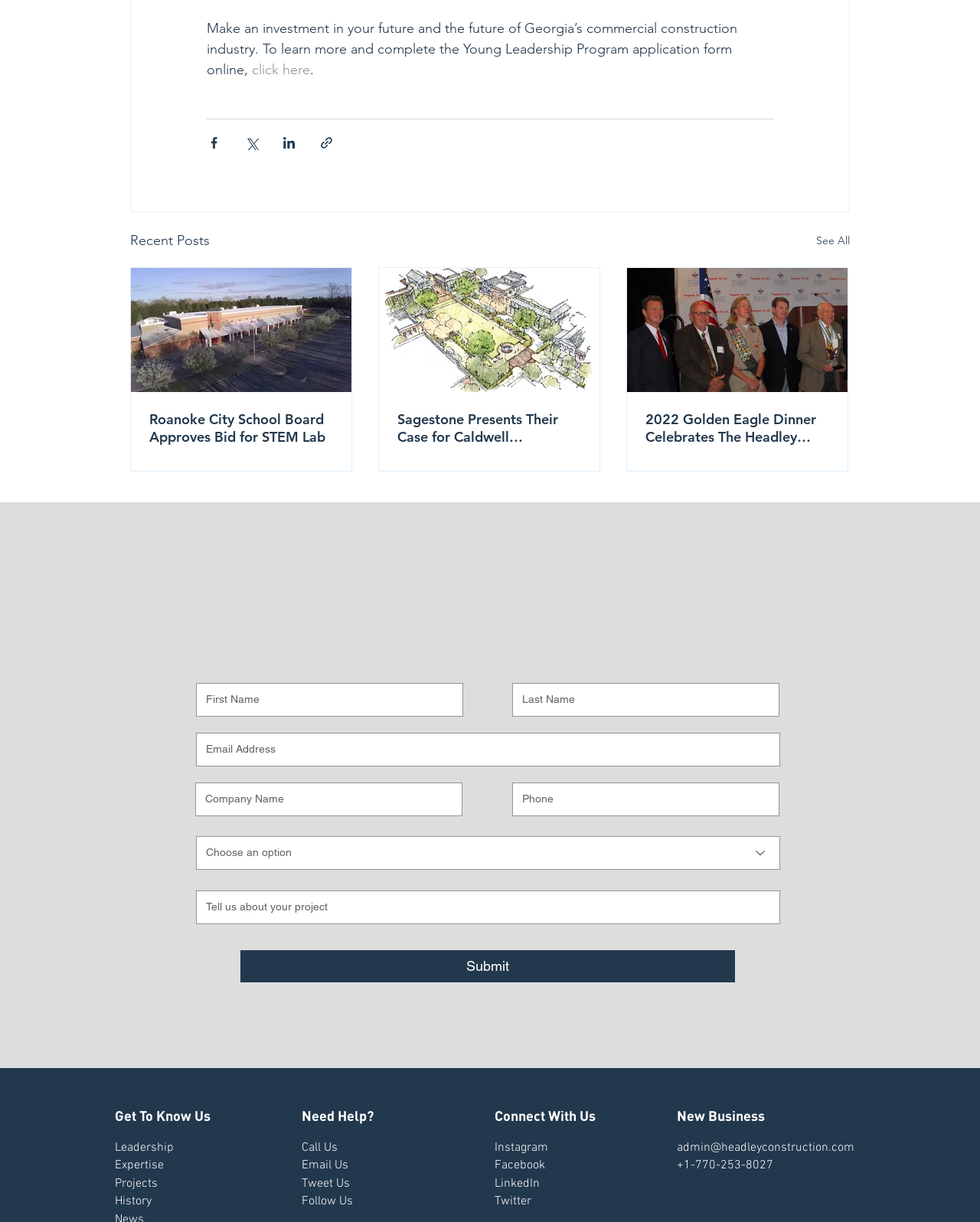Determine the bounding box coordinates of the region to click in order to accomplish the following instruction: "Click the 'Call Us' link". Provide the coordinates as four float numbers between 0 and 1, specifically [left, top, right, bottom].

[0.308, 0.932, 0.345, 0.944]